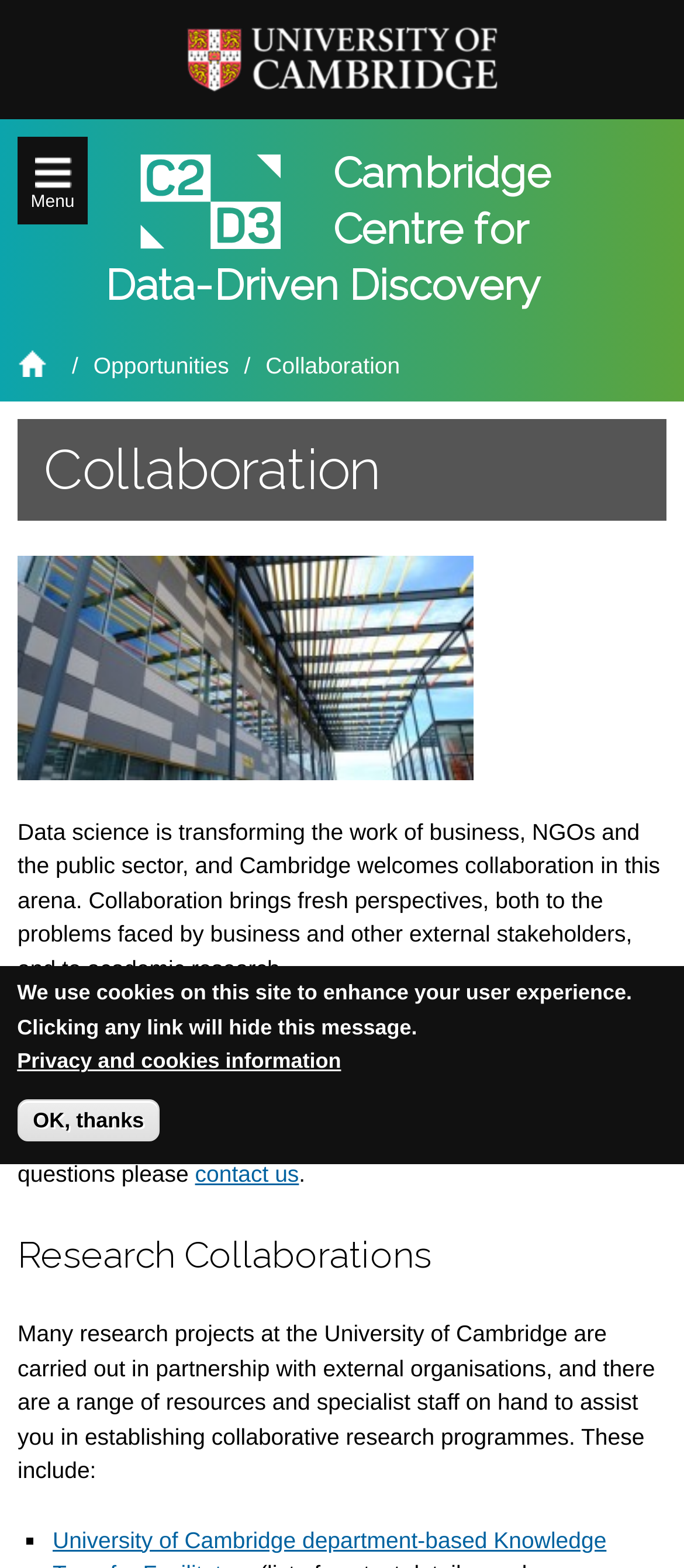Please find the bounding box coordinates of the section that needs to be clicked to achieve this instruction: "Navigate to Home page".

[0.026, 0.223, 0.092, 0.24]